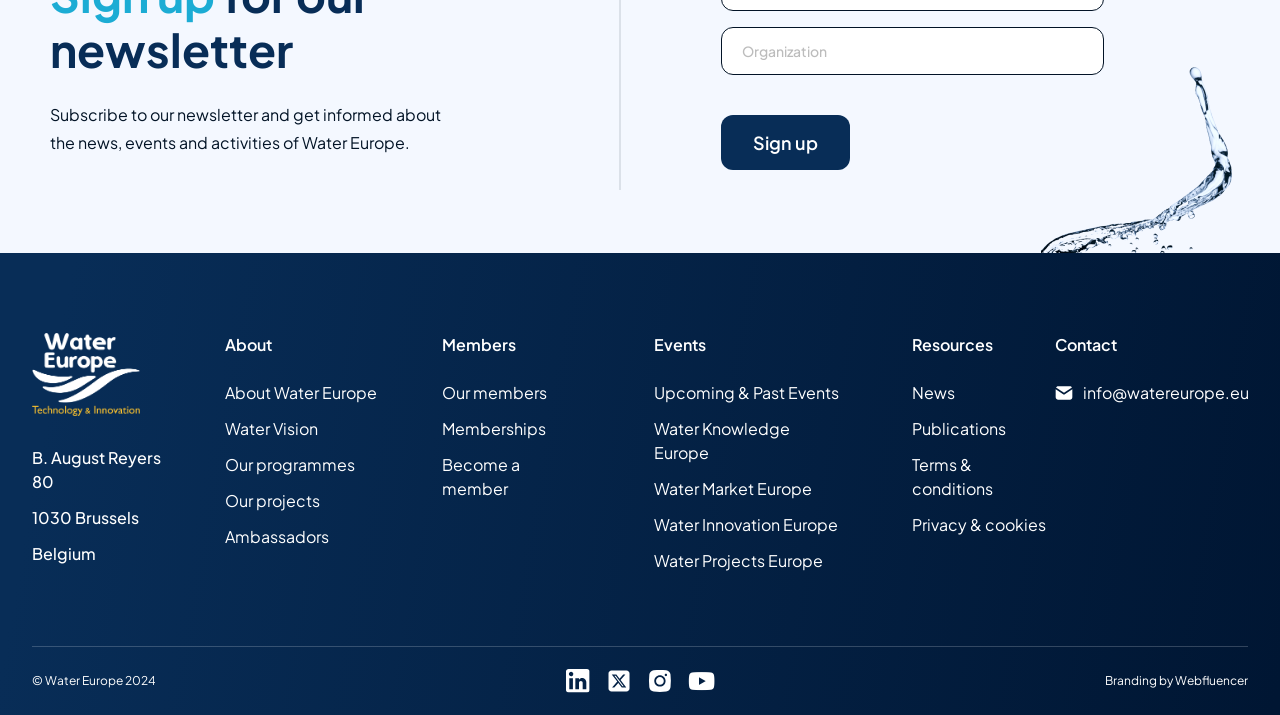Highlight the bounding box of the UI element that corresponds to this description: "Our programmes".

[0.176, 0.633, 0.278, 0.667]